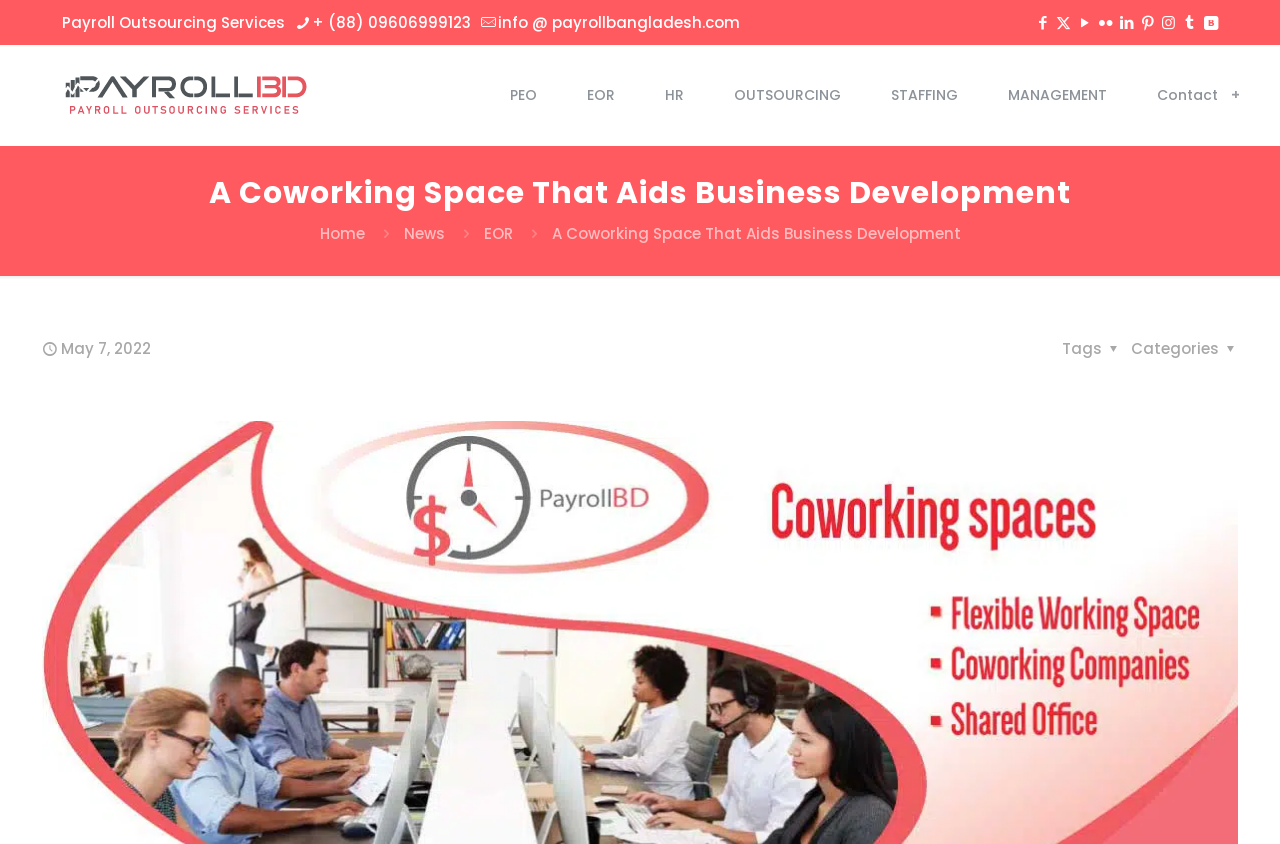Given the description of a UI element: "+ (88) 09606999123", identify the bounding box coordinates of the matching element in the webpage screenshot.

[0.244, 0.014, 0.368, 0.039]